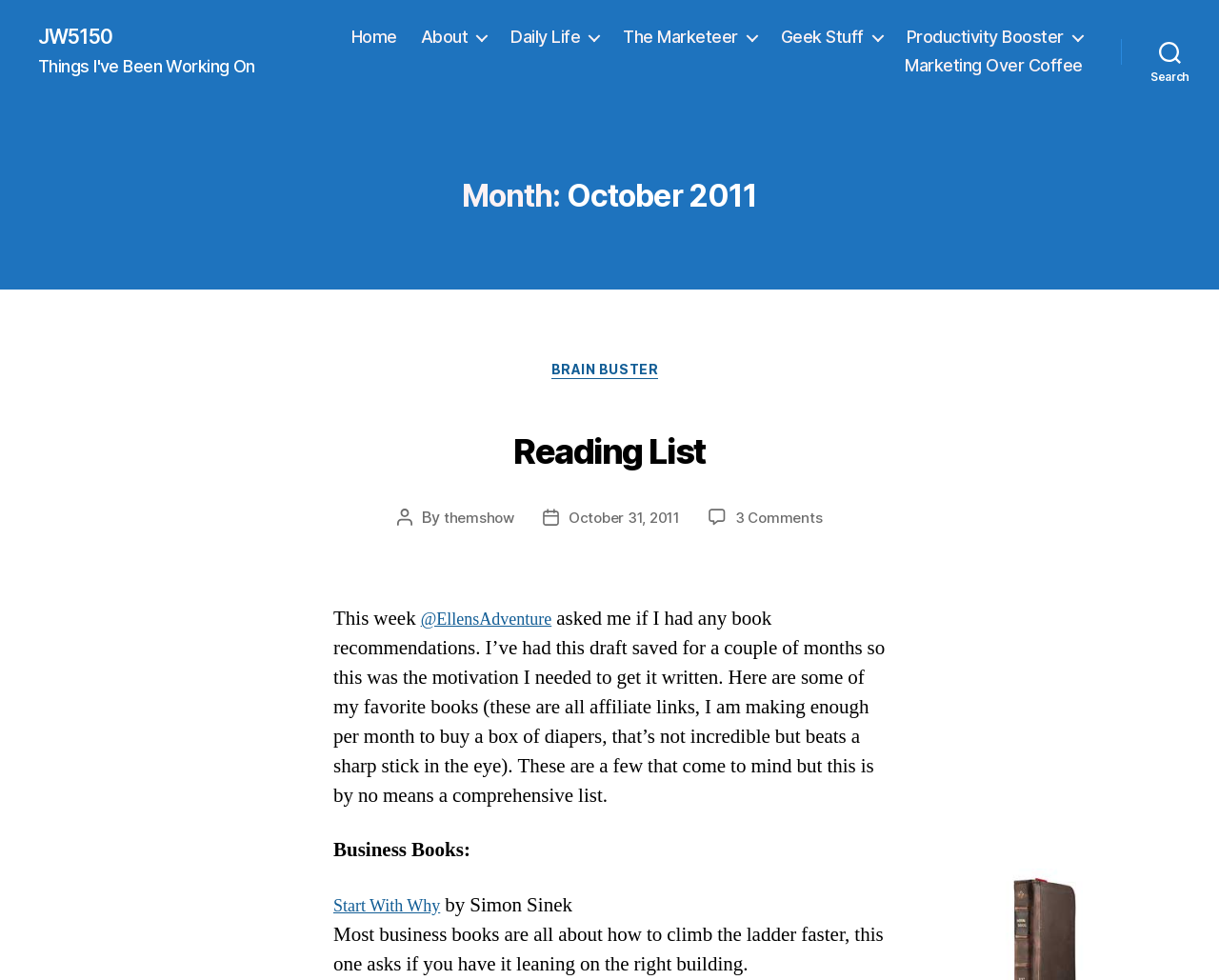What is the name of the author of the post?
Using the information from the image, give a concise answer in one word or a short phrase.

themshow